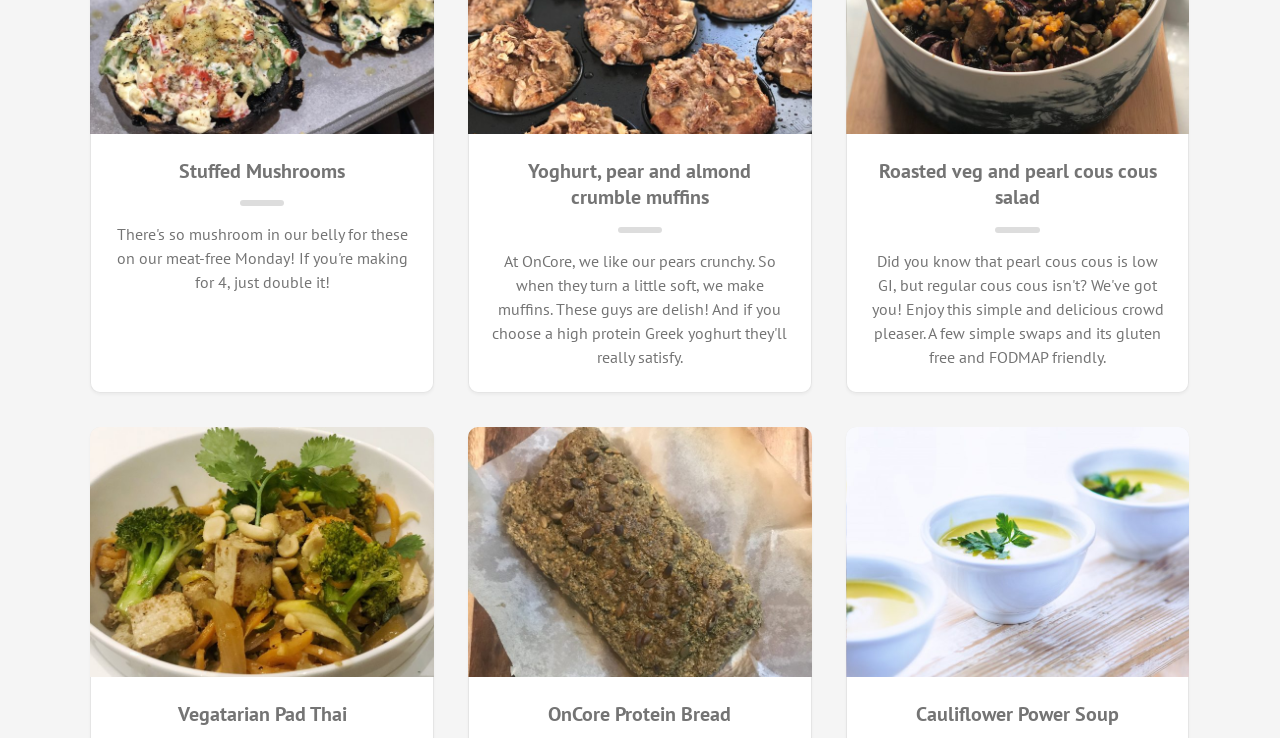What is the last recipe listed?
Refer to the image and provide a concise answer in one word or phrase.

Cauliflower Power Soup